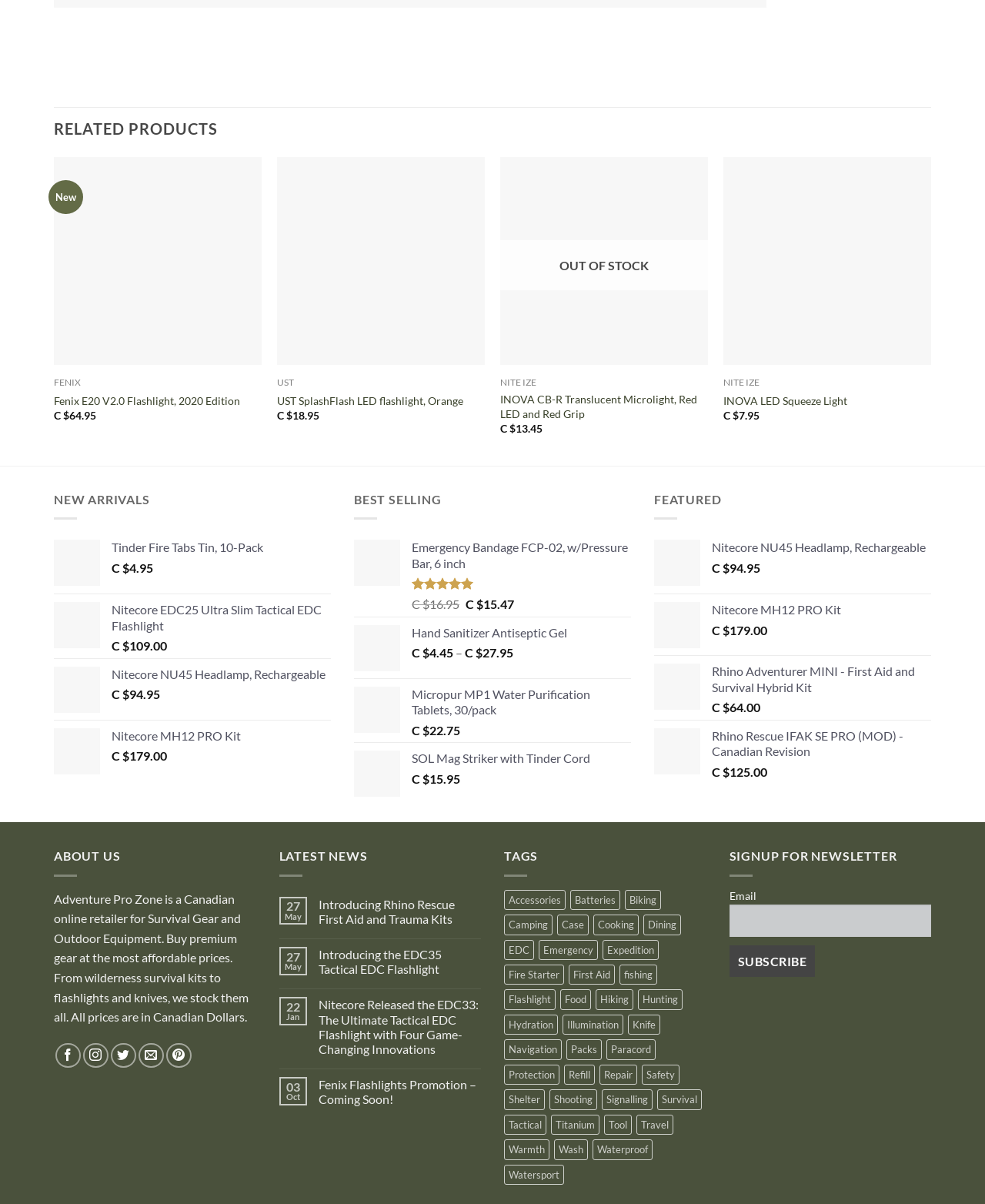Respond with a single word or phrase to the following question:
What is the category of the products on this page?

Flashlights and accessories